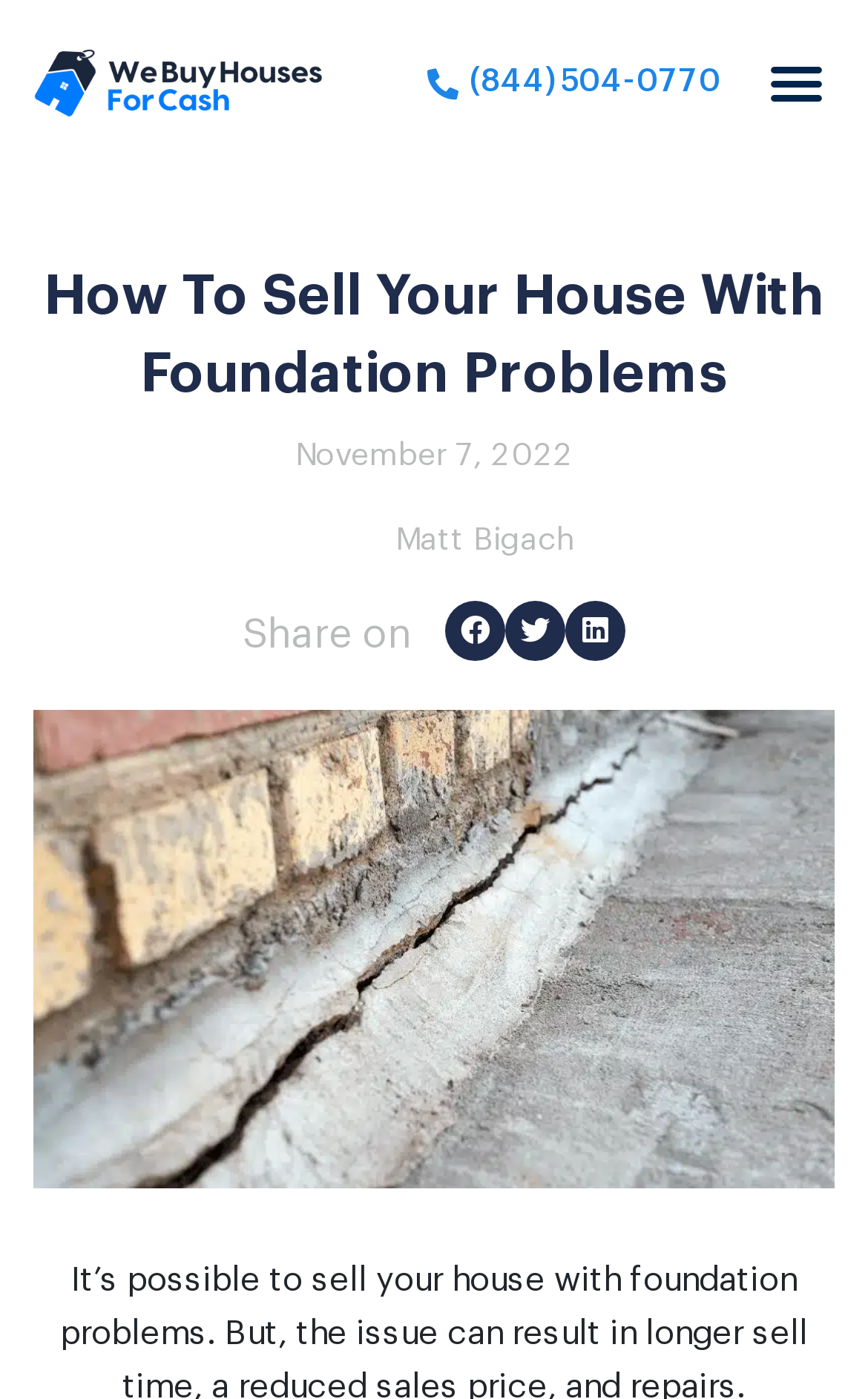What is the date of the article?
Please elaborate on the answer to the question with detailed information.

I found the date by looking at the link element with the text 'November 7, 2022' which is located near the author's name, indicating it's the date of the article.